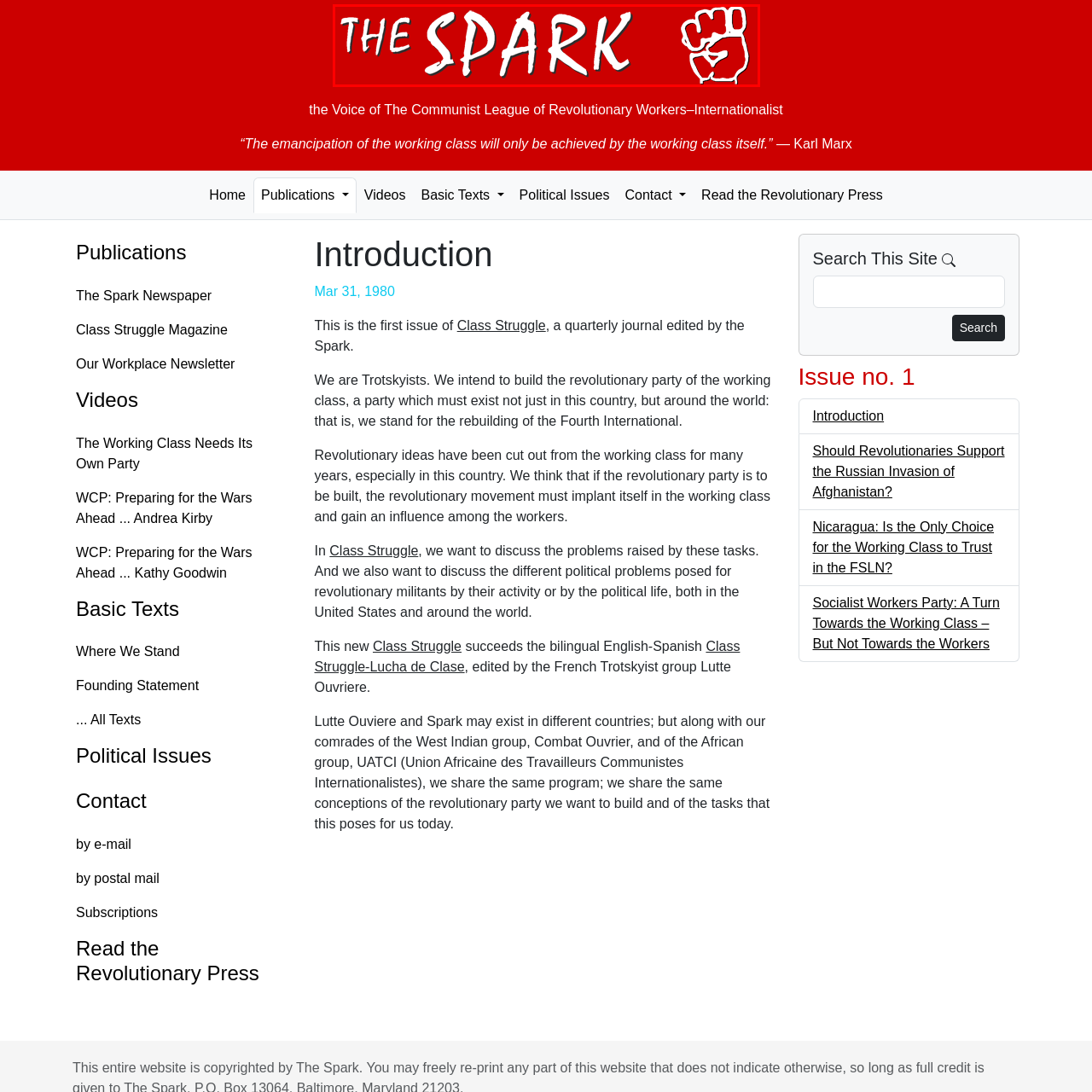Carefully look at the image inside the red box and answer the subsequent question in as much detail as possible, using the information from the image: 
What is the shape of the emblematic icon?

The caption describes the emblematic icon as a raised fist, which is a symbolic representation often associated with leftist and revolutionary ideologies.